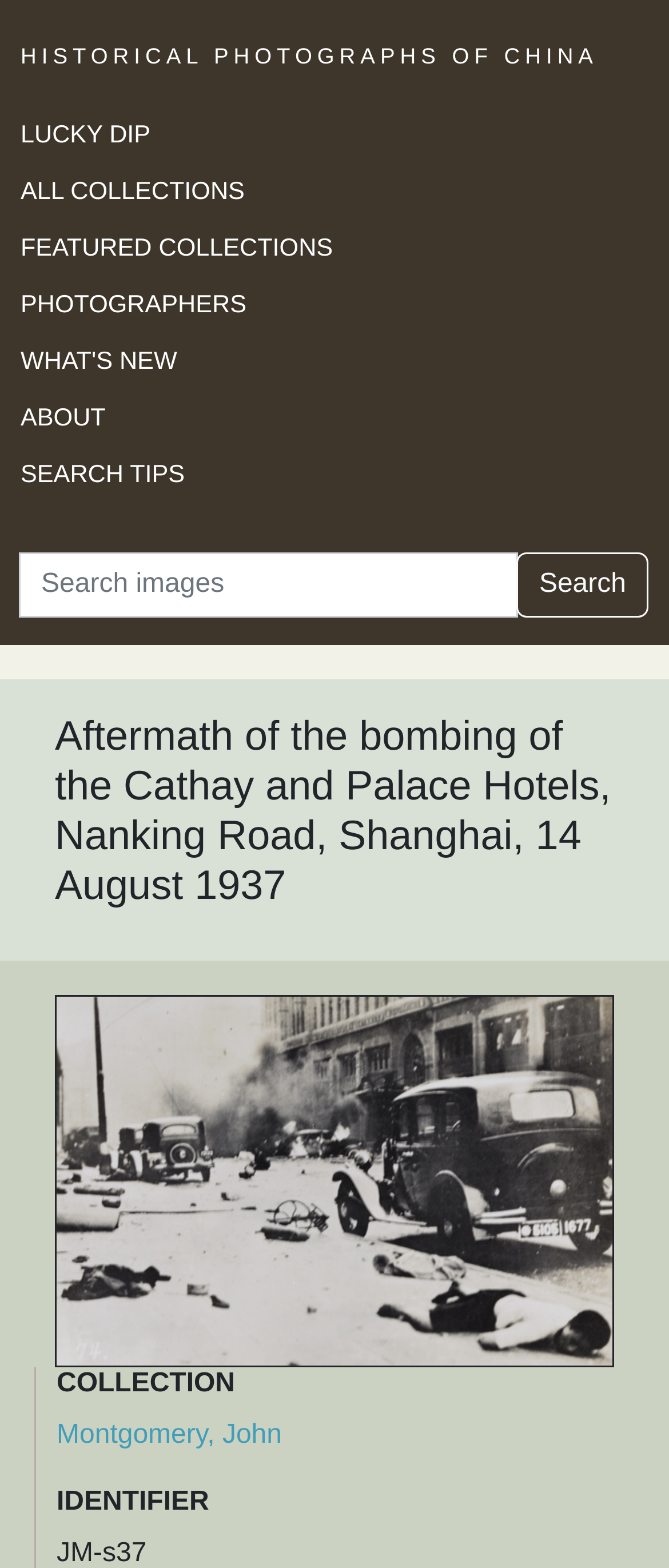Pinpoint the bounding box coordinates of the clickable area needed to execute the instruction: "Go to the about page". The coordinates should be specified as four float numbers between 0 and 1, i.e., [left, top, right, bottom].

[0.031, 0.258, 0.158, 0.275]